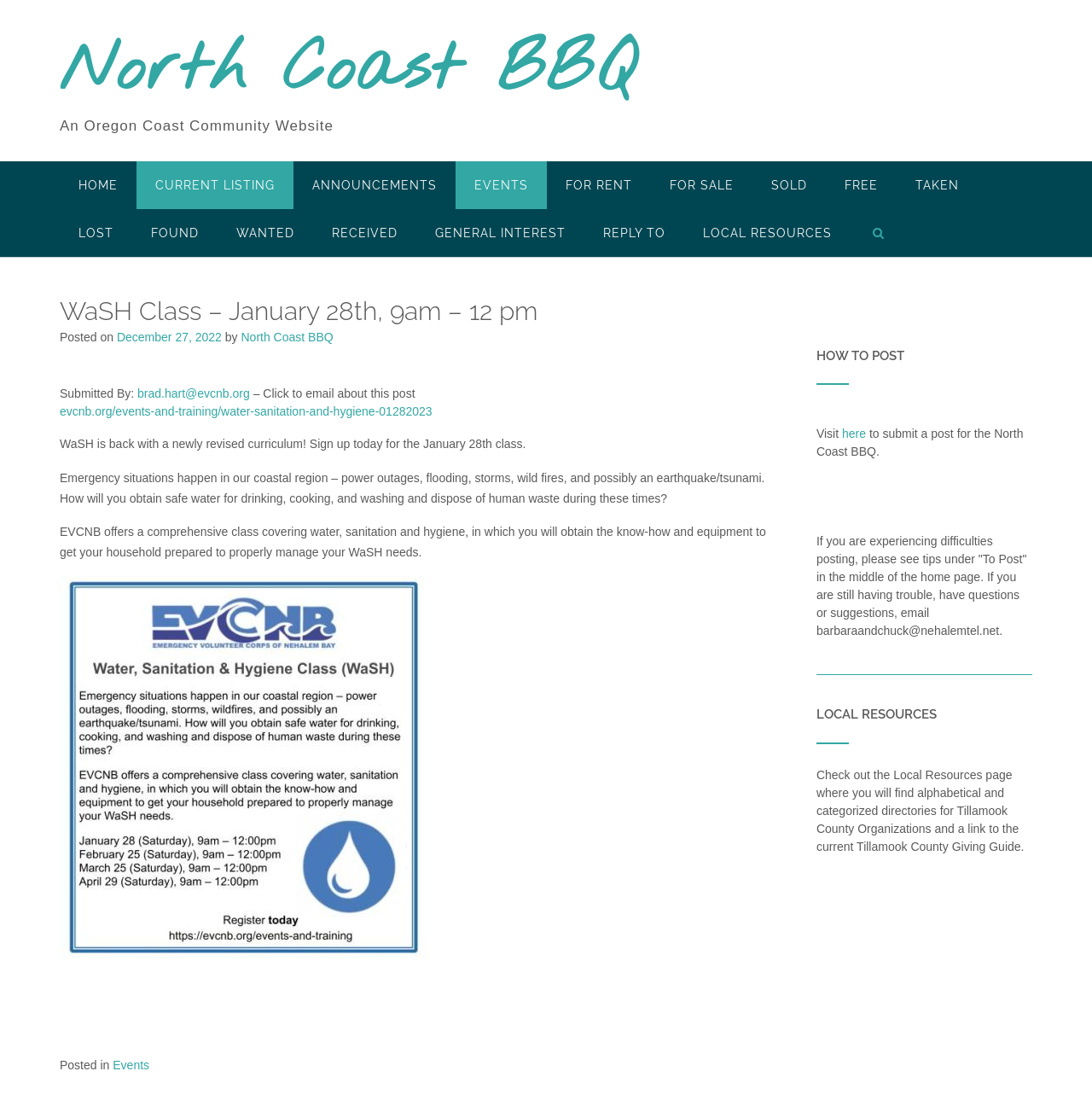Convey a detailed summary of the webpage, mentioning all key elements.

This webpage appears to be a community website for the North Coast BBQ, featuring a WaSH (Water, Sanitation, and Hygiene) class event on January 28th. At the top of the page, there is a header section with a link to the North Coast BBQ website and a title "An Oregon Coast Community Website". Below this, there is a navigation menu with links to various sections of the website, including HOME, CURRENT LISTING, ANNOUNCEMENTS, EVENTS, FOR RENT, FOR SALE, SOLD, FREE, TAKEN, LOST, FOUND, WANTED, RECEIVED, GENERAL INTEREST, REPLY TO, and LOCAL RESOURCES.

The main content of the page is focused on the WaSH class event, with a heading that reads "WaSH Class – January 28th, 9am – 12 pm". Below this, there is a section with information about the event, including the date it was posted, the author, and a brief description of the event. The description explains that the WaSH class will cover water, sanitation, and hygiene in emergency situations and provide participants with the knowledge and equipment to prepare their households.

There is also an image on the page, likely related to the WaSH class event. At the bottom of the page, there is a footer section with a link to the EVENTS category and a section with information about posting on the website, including a link to a page with tips on how to post and contact information for assistance.

On the right-hand side of the page, there is a complementary section with a heading "HOW TO POST" and a brief description of how to submit a post for the North Coast BBQ. Below this, there is a section with a heading "LOCAL RESOURCES" and a description of the Local Resources page, which features directories for Tillamook County Organizations and a link to the current Tillamook County Giving Guide.